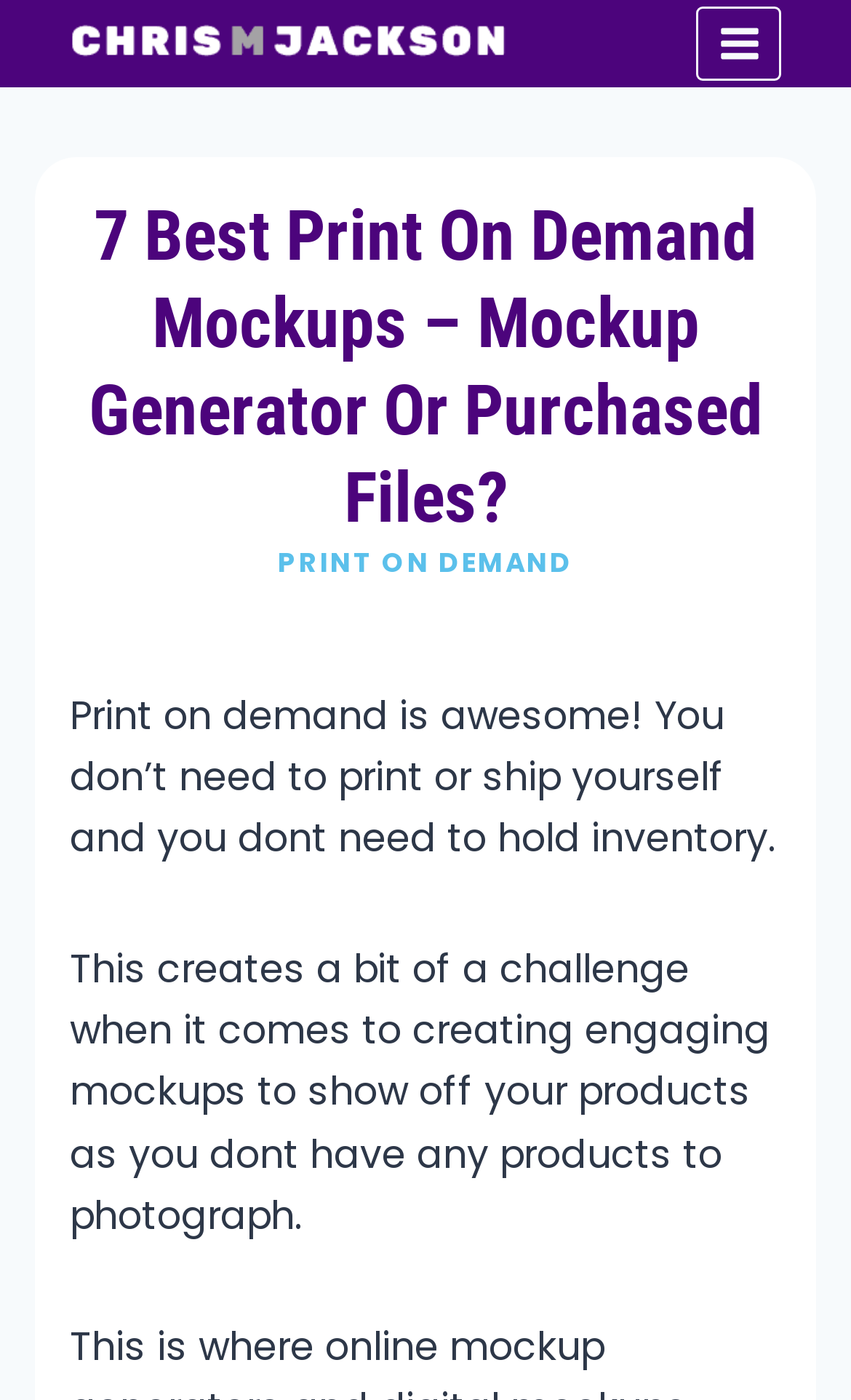Locate the bounding box of the user interface element based on this description: "Toggle Menu".

[0.819, 0.005, 0.918, 0.057]